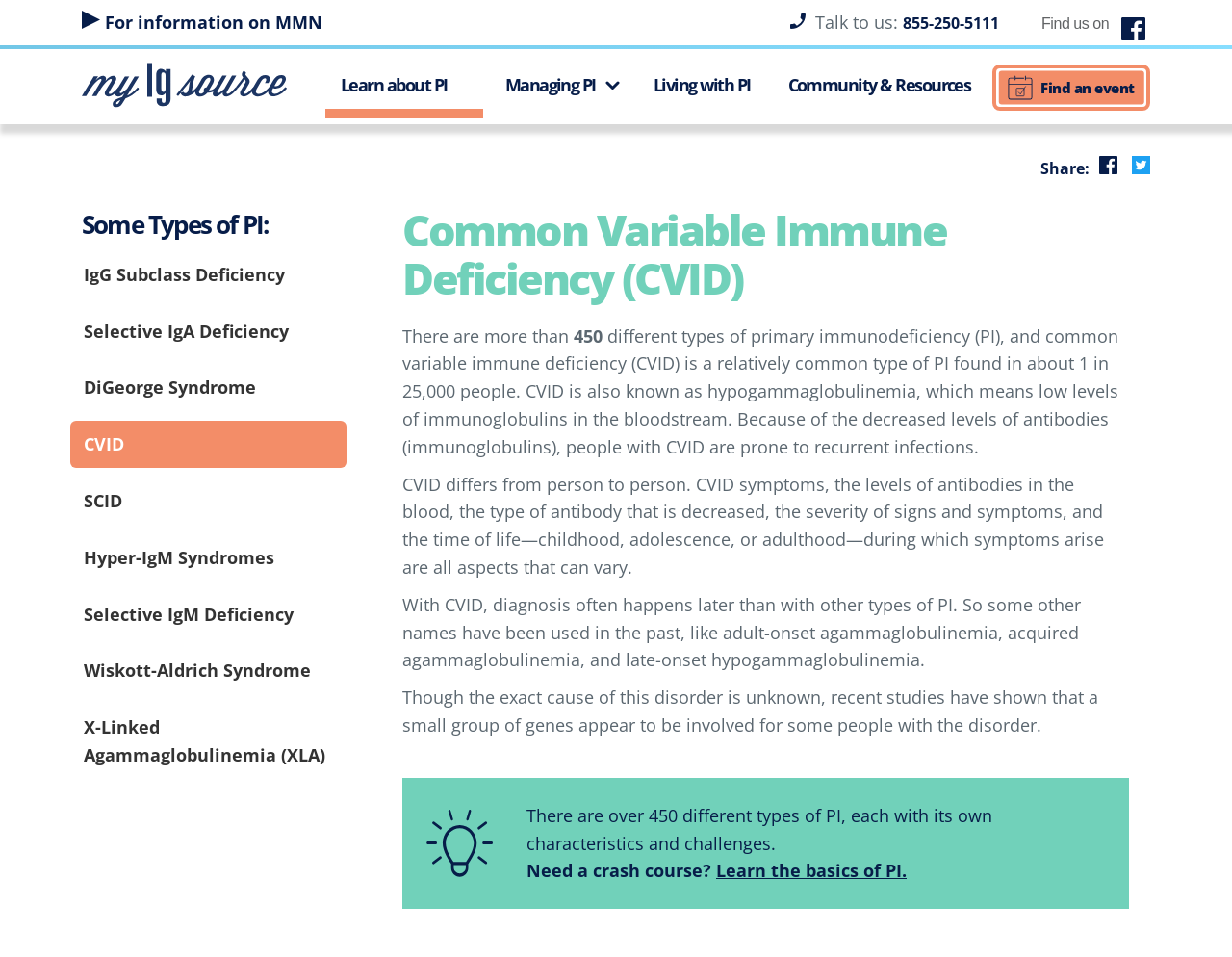Highlight the bounding box coordinates of the region I should click on to meet the following instruction: "Learn about PI".

[0.264, 0.059, 0.392, 0.124]